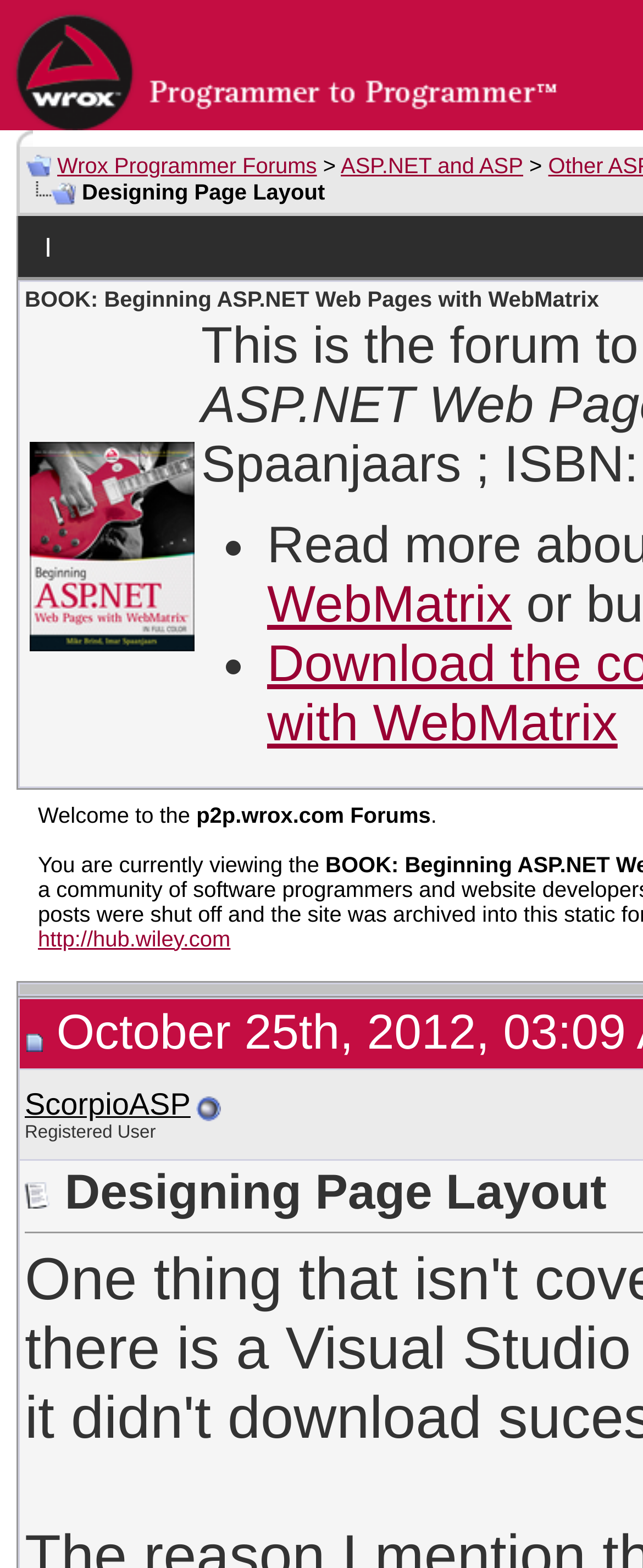What is the status of ScorpioASP?
Respond to the question with a well-detailed and thorough answer.

The status of ScorpioASP can be found next to their username, where there is an image indicating that they are offline.